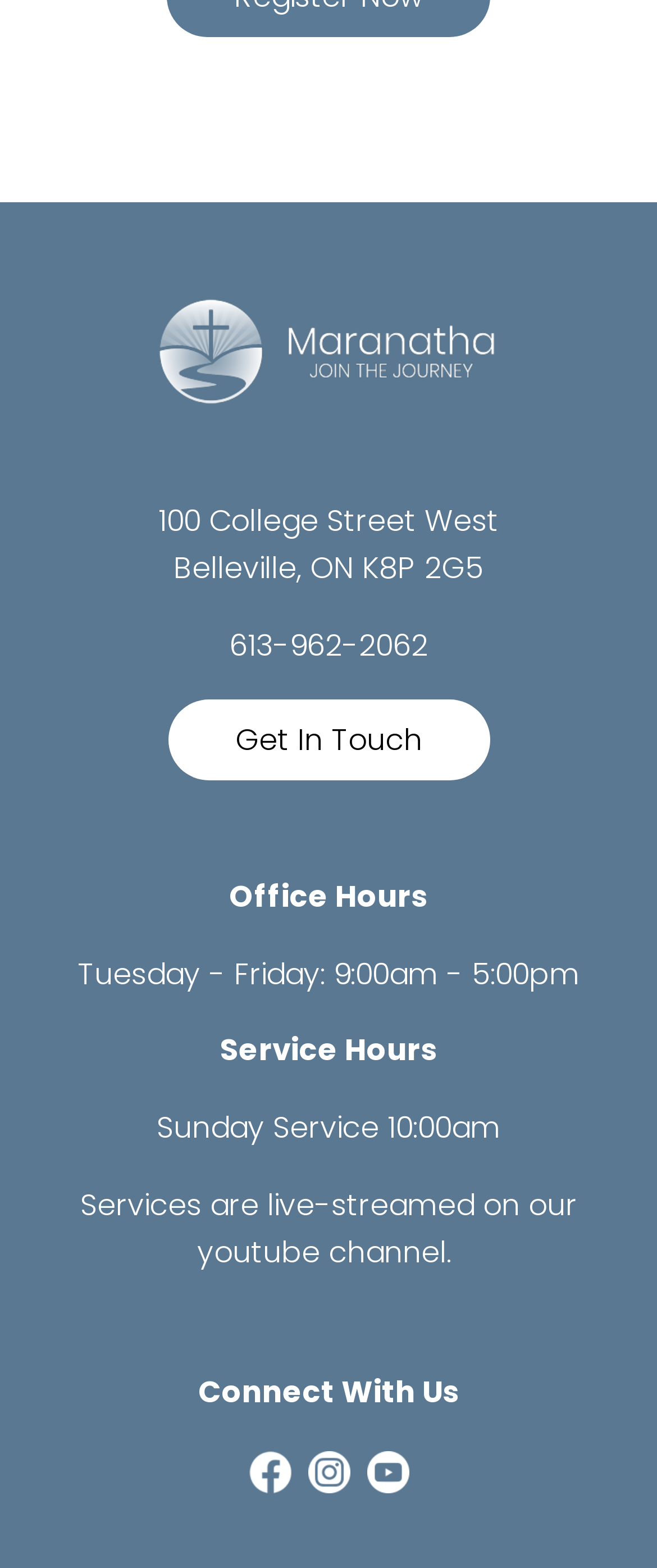Predict the bounding box for the UI component with the following description: "Get In Touch".

[0.255, 0.446, 0.745, 0.497]